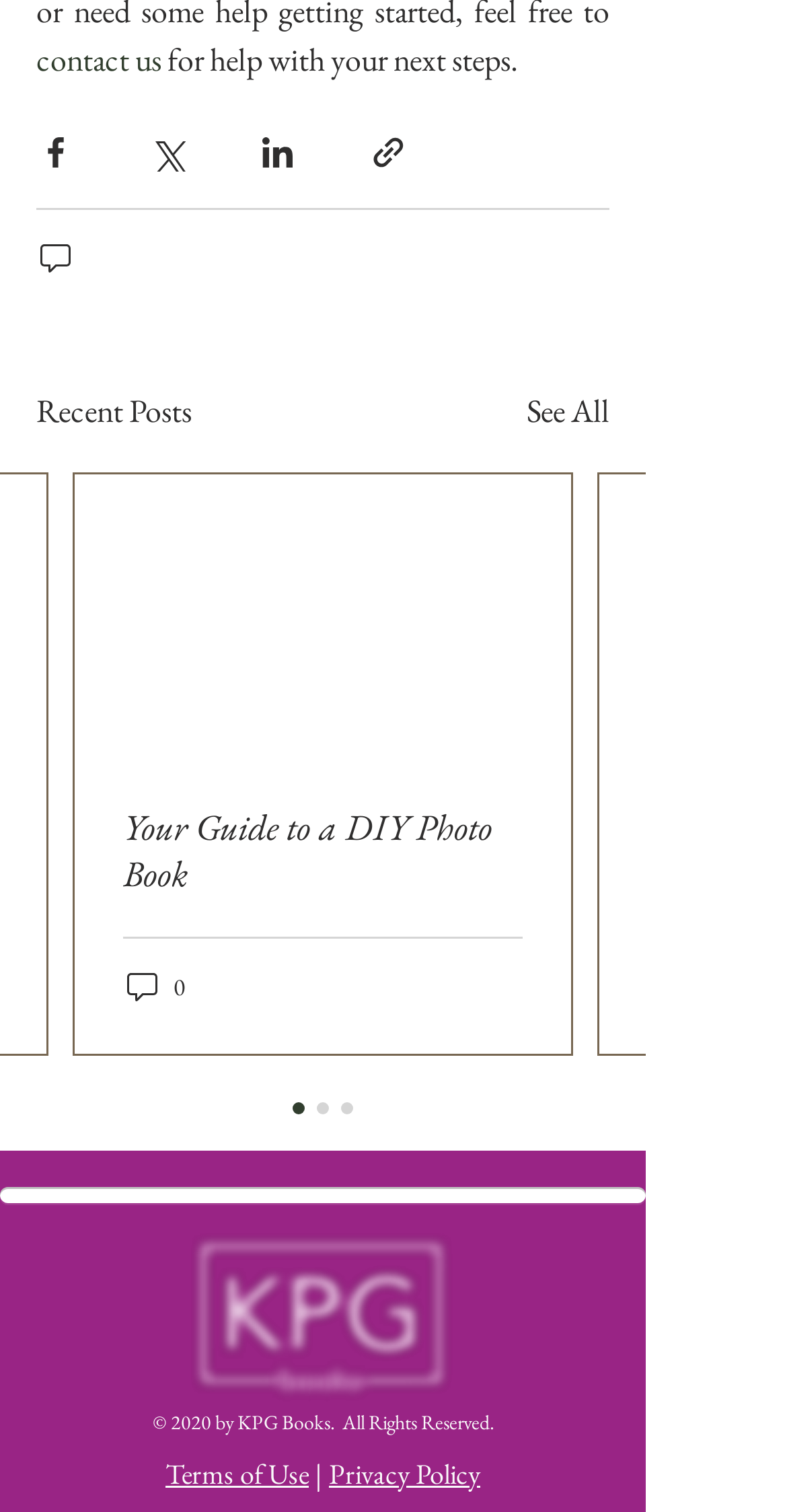Show the bounding box coordinates of the element that should be clicked to complete the task: "Visit terms of use".

[0.21, 0.962, 0.392, 0.986]